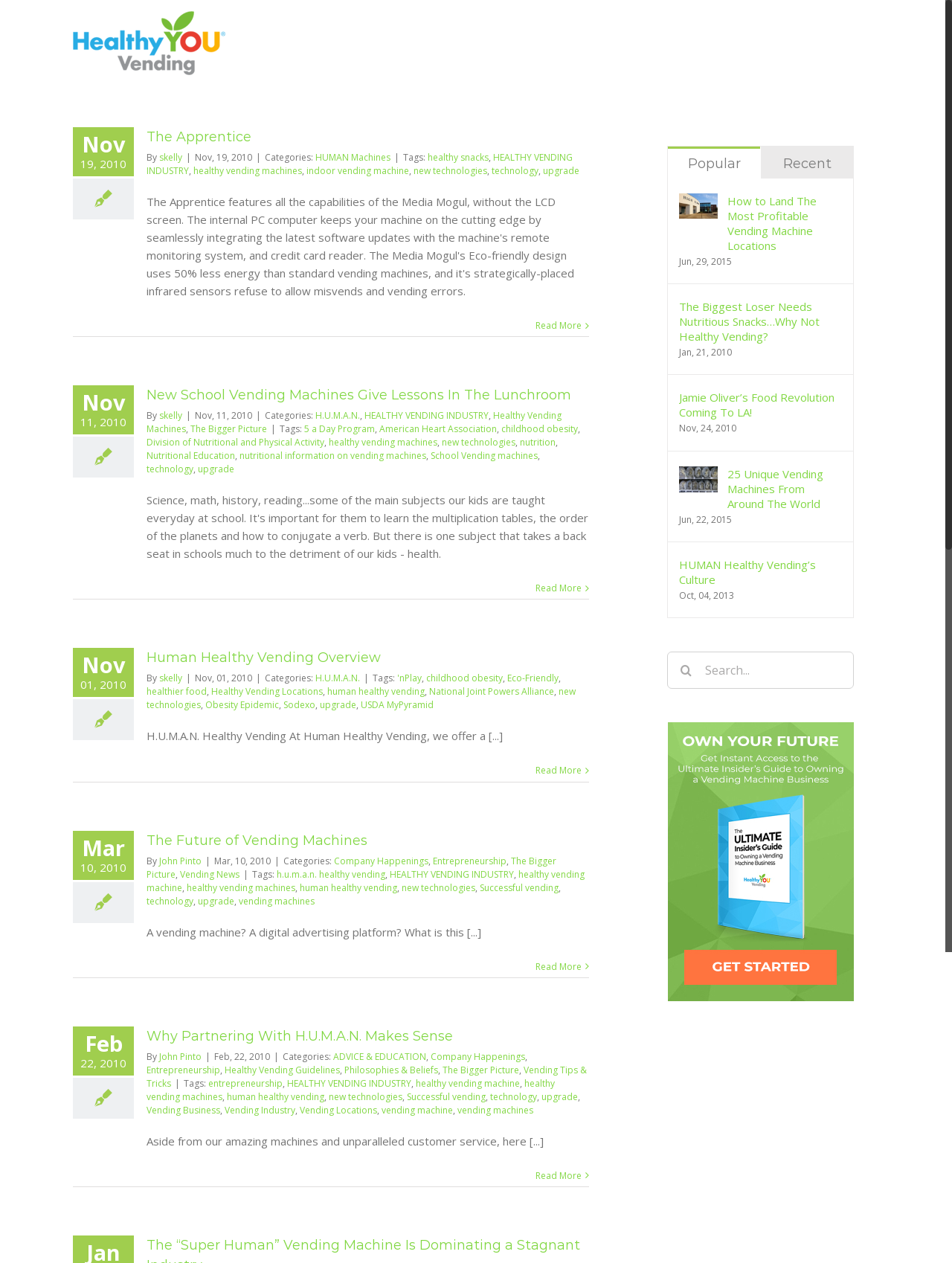Can you specify the bounding box coordinates of the area that needs to be clicked to fulfill the following instruction: "View the 'Human Healthy Vending Overview' article"?

[0.154, 0.514, 0.4, 0.527]